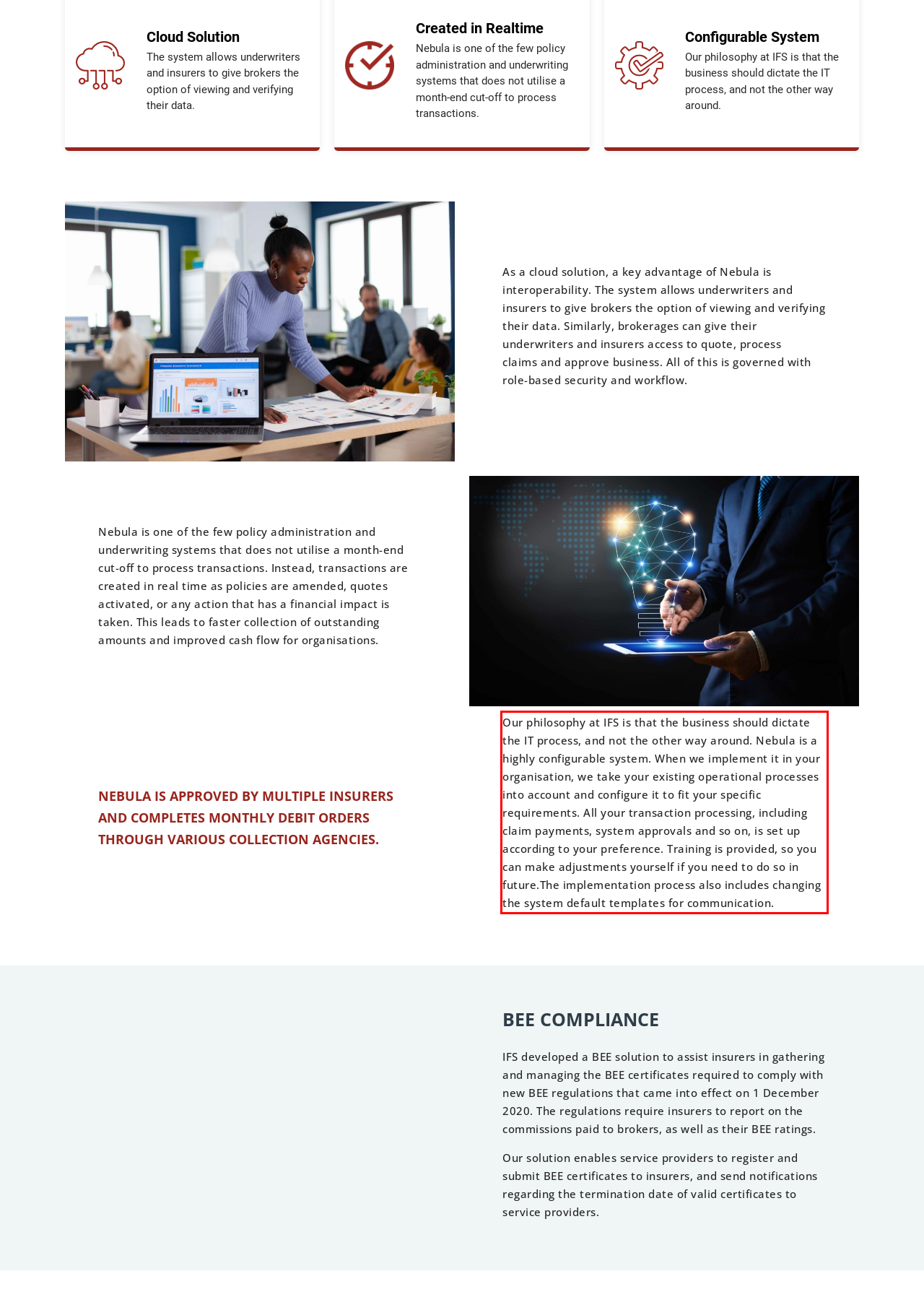In the screenshot of the webpage, find the red bounding box and perform OCR to obtain the text content restricted within this red bounding box.

Our philosophy at IFS is that the business should dictate the IT process, and not the other way around. Nebula is a highly configurable system. When we implement it in your organisation, we take your existing operational processes into account and configure it to fit your specific requirements. All your transaction processing, including claim payments, system approvals and so on, is set up according to your preference. Training is provided, so you can make adjustments yourself if you need to do so in future.The implementation process also includes changing the system default templates for communication.